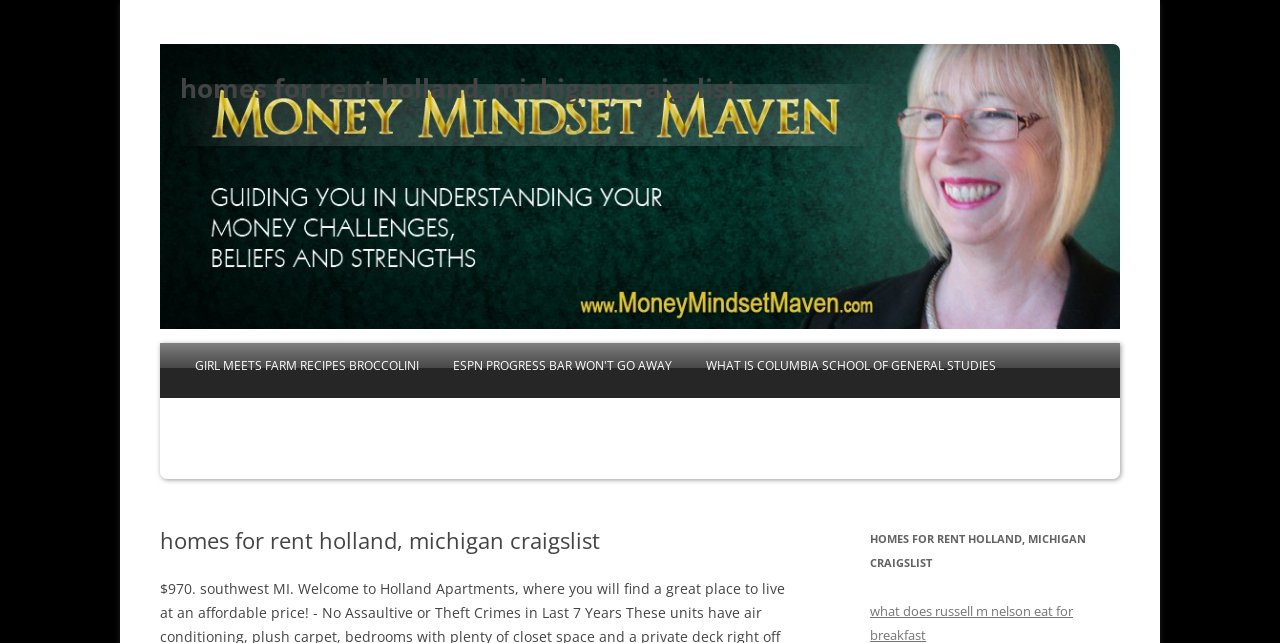What is the text of the first link?
Please answer using one word or phrase, based on the screenshot.

san diego craigslist cars by owner